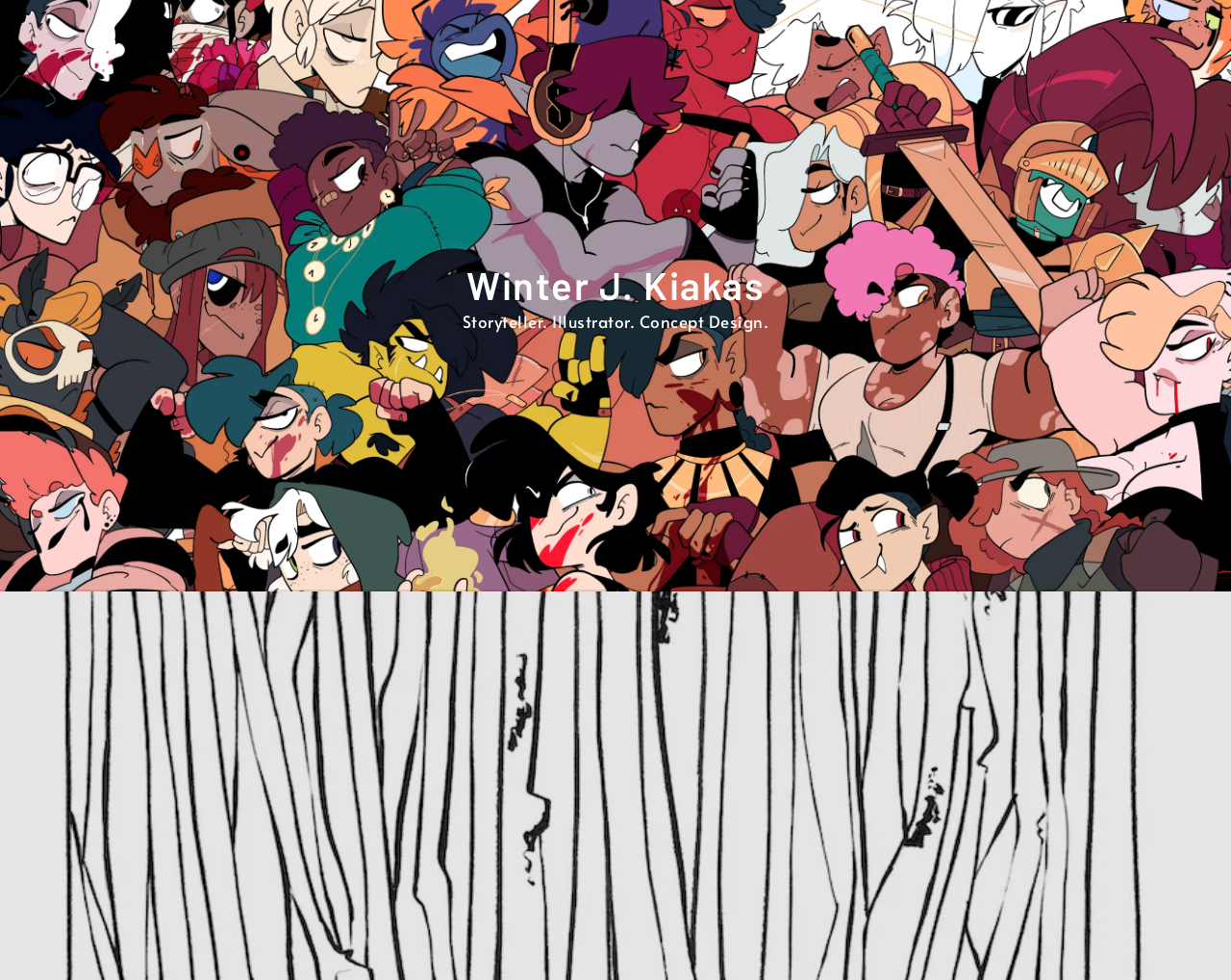Given the element description: "Winter J. Kiakas", predict the bounding box coordinates of this UI element. The coordinates must be four float numbers between 0 and 1, given as [left, top, right, bottom].

[0.379, 0.266, 0.621, 0.314]